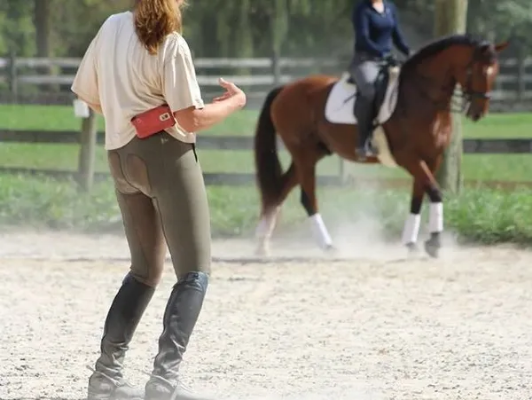What surrounds the outdoor arena?
From the screenshot, supply a one-word or short-phrase answer.

Green pastures and a simple fence